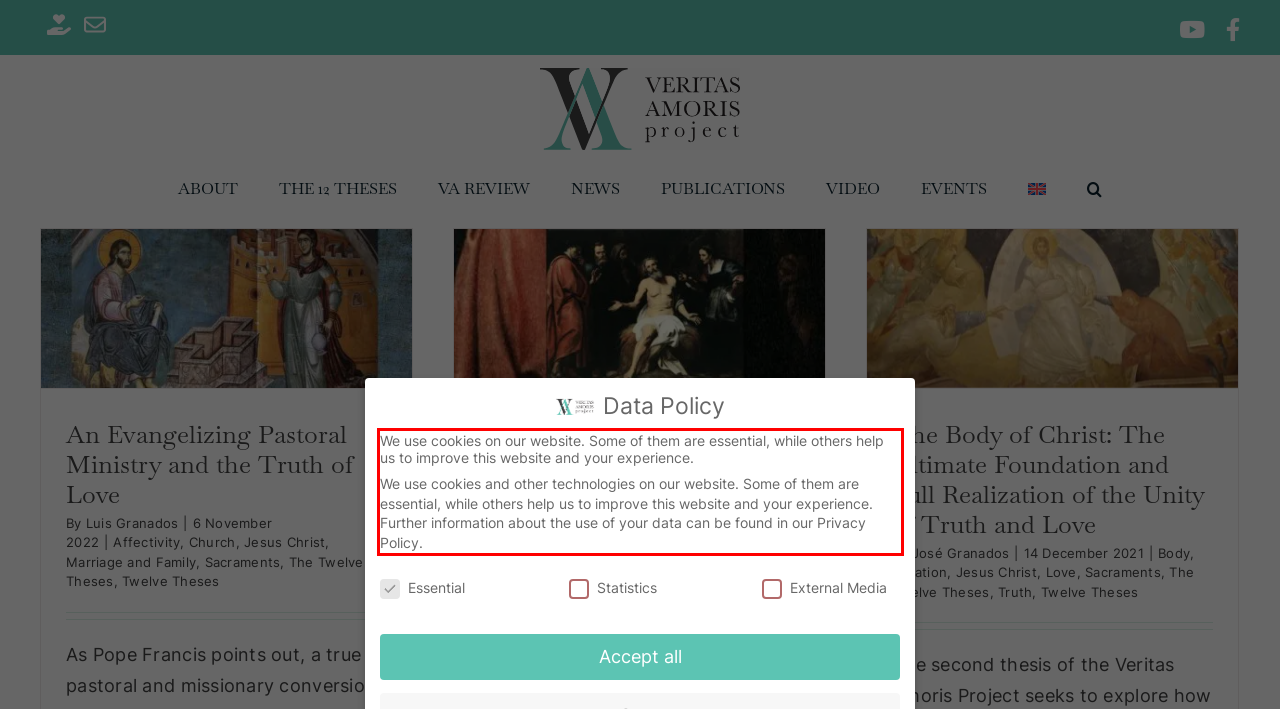Given a webpage screenshot, identify the text inside the red bounding box using OCR and extract it.

We use cookies on our website. Some of them are essential, while others help us to improve this website and your experience. We use cookies and other technologies on our website. Some of them are essential, while others help us to improve this website and your experience. Further information about the use of your data can be found in our Privacy Policy.